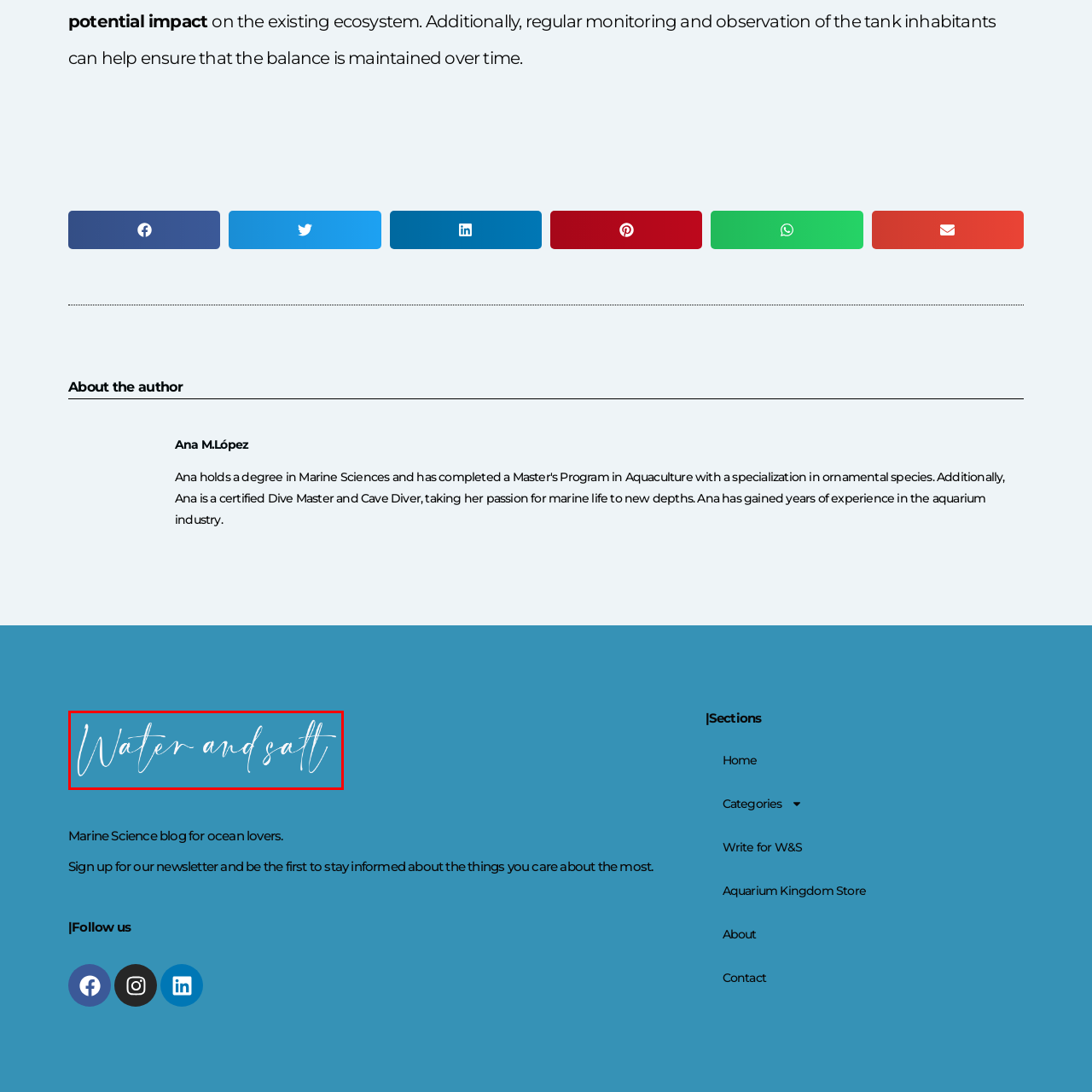Study the area of the image outlined in red and respond to the following question with as much detail as possible: What is the tone of the blog's design?

The serene blue background and the flowing, cursive white font in the logo create a calming aesthetic, which invites readers to explore the blog's content in a peaceful and serene atmosphere.